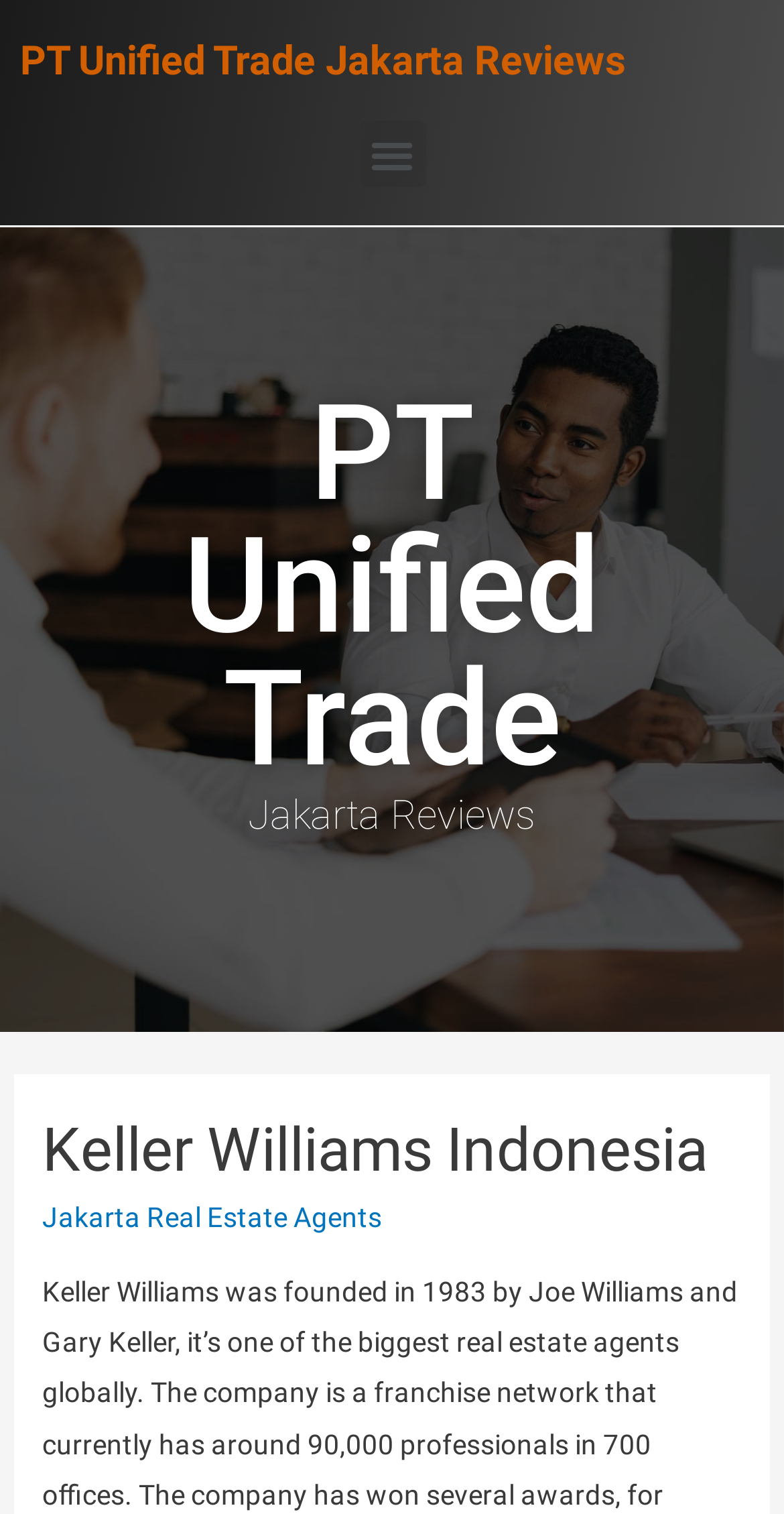Respond with a single word or phrase:
What is the purpose of the button?

Menu Toggle